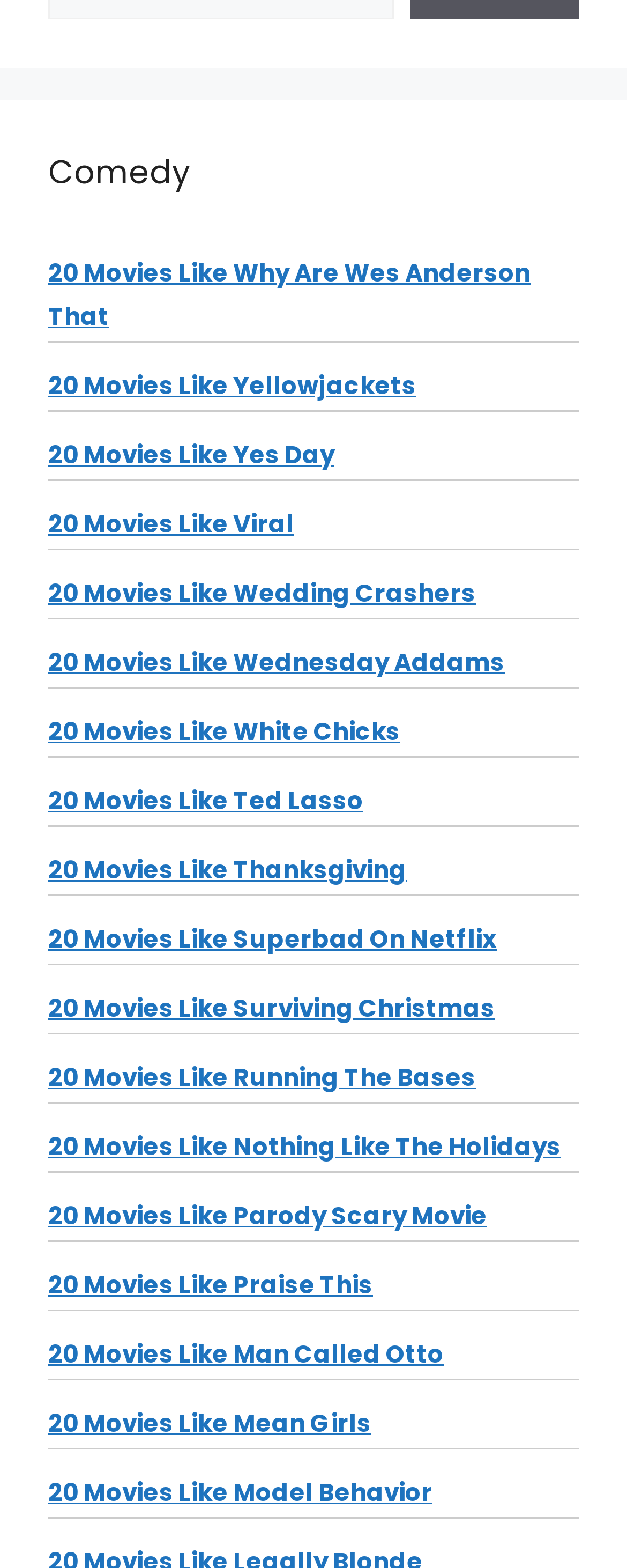Identify the bounding box coordinates for the UI element described as follows: 20 Movies Like Ted Lasso. Use the format (top-left x, top-left y, bottom-right x, bottom-right y) and ensure all values are floating point numbers between 0 and 1.

[0.077, 0.5, 0.579, 0.521]